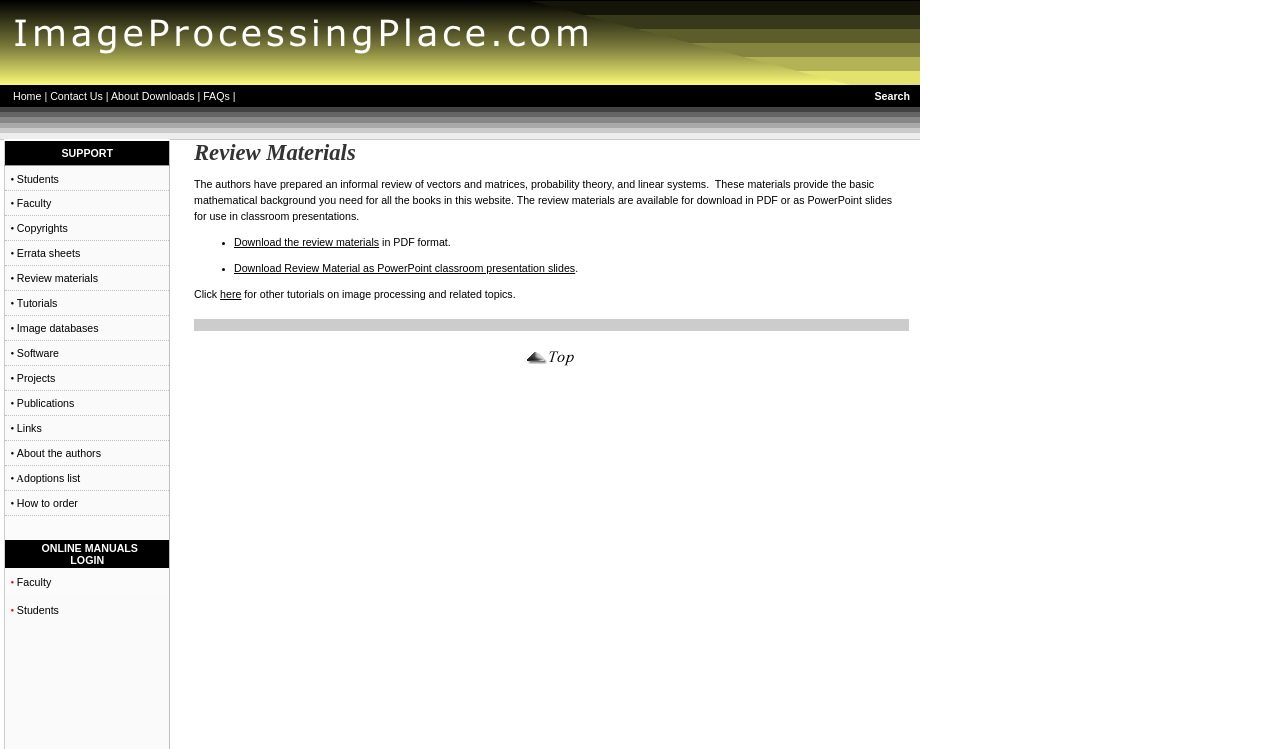What is the 'SUPPORT' section for?
Please utilize the information in the image to give a detailed response to the question.

The 'SUPPORT' section is located at the top of the webpage, and it appears to provide resources and links to support users, such as tutorials, image databases, and review materials. It is likely intended to help users navigate the website and find the resources they need.